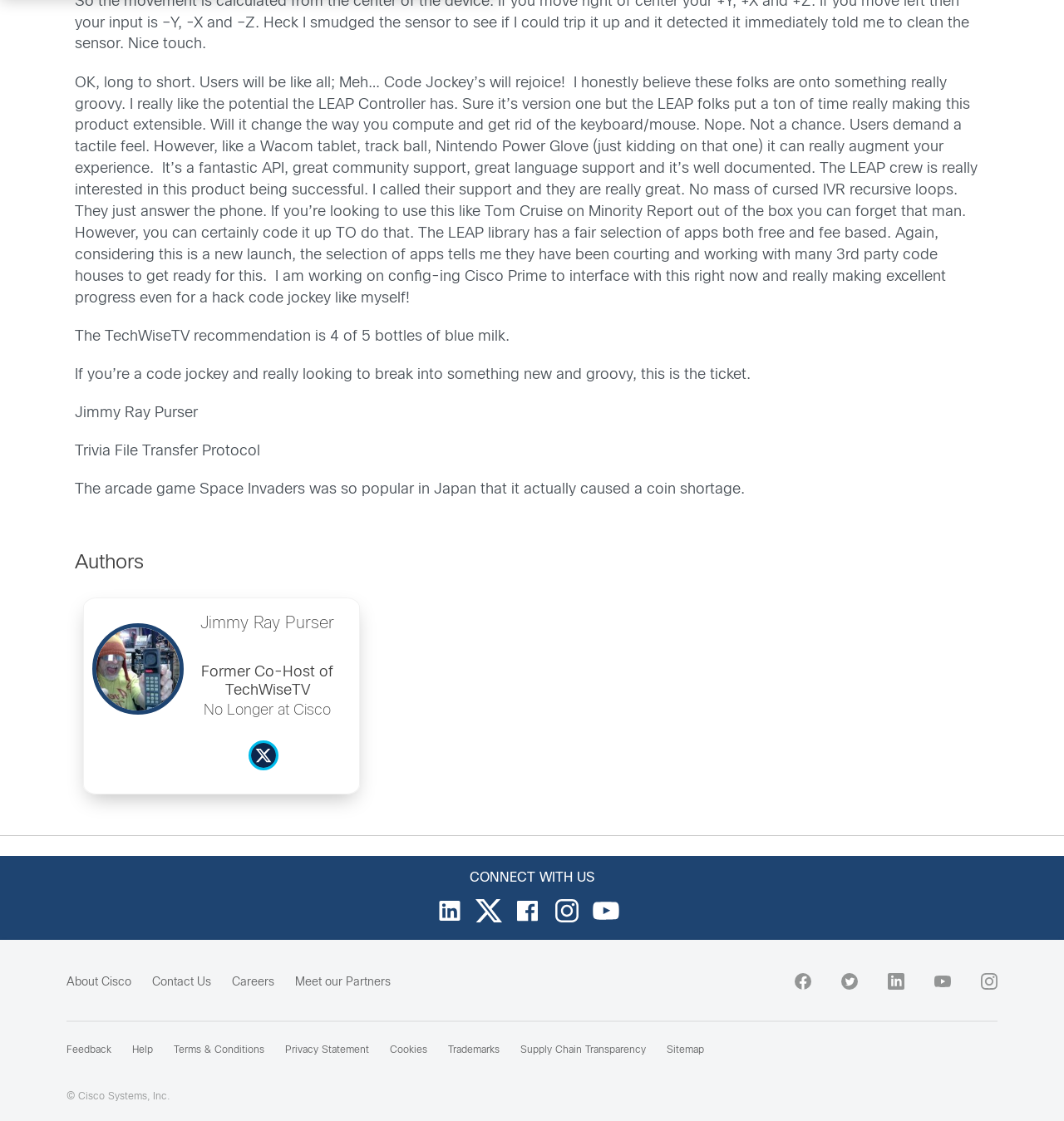Provide the bounding box coordinates for the area that should be clicked to complete the instruction: "Share on Facebook".

[0.233, 0.685, 0.269, 0.698]